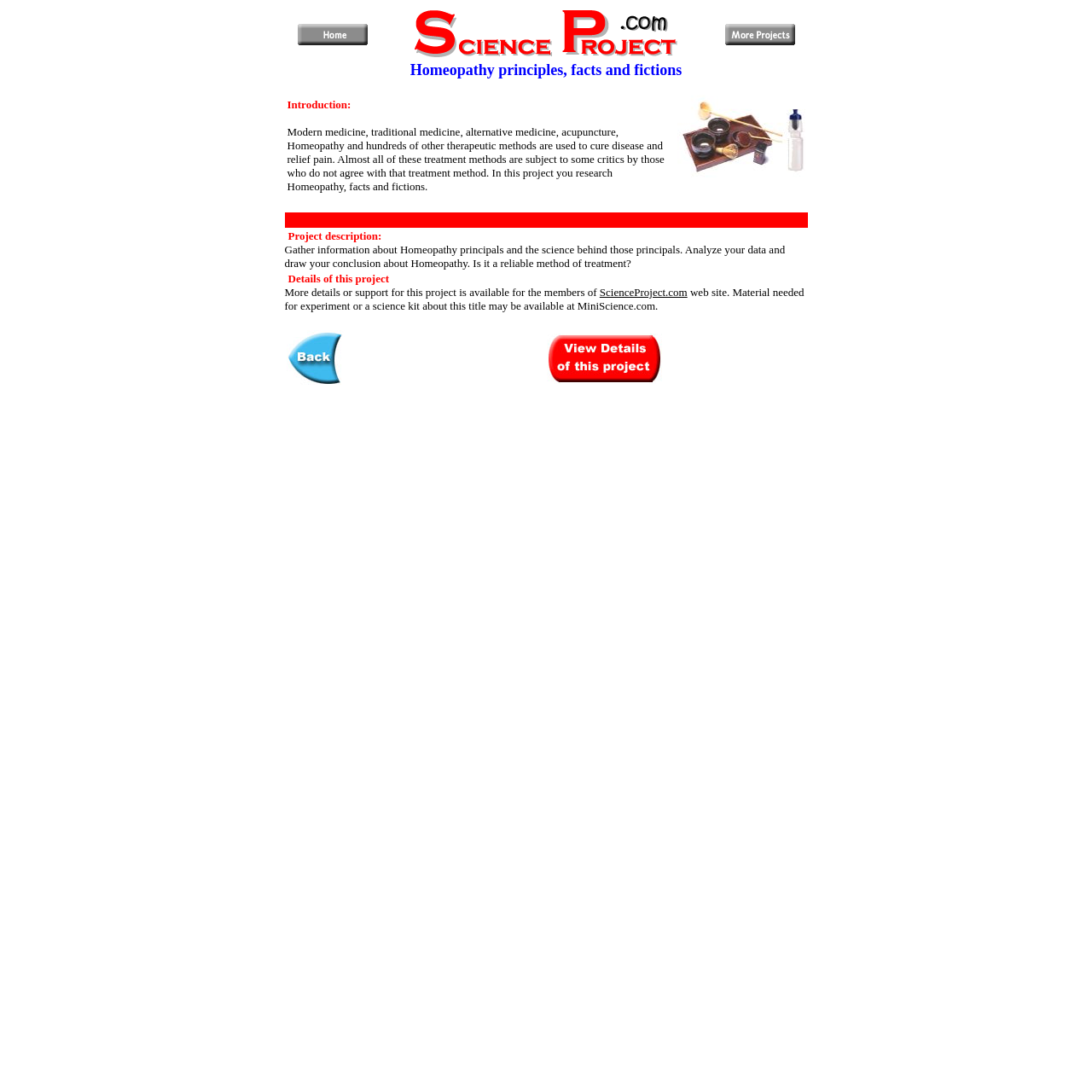Please provide a comprehensive answer to the question based on the screenshot: What is available at MiniScience.com?

The webpage states that material needed for an experiment or a science kit about this title may be available at MiniScience.com.